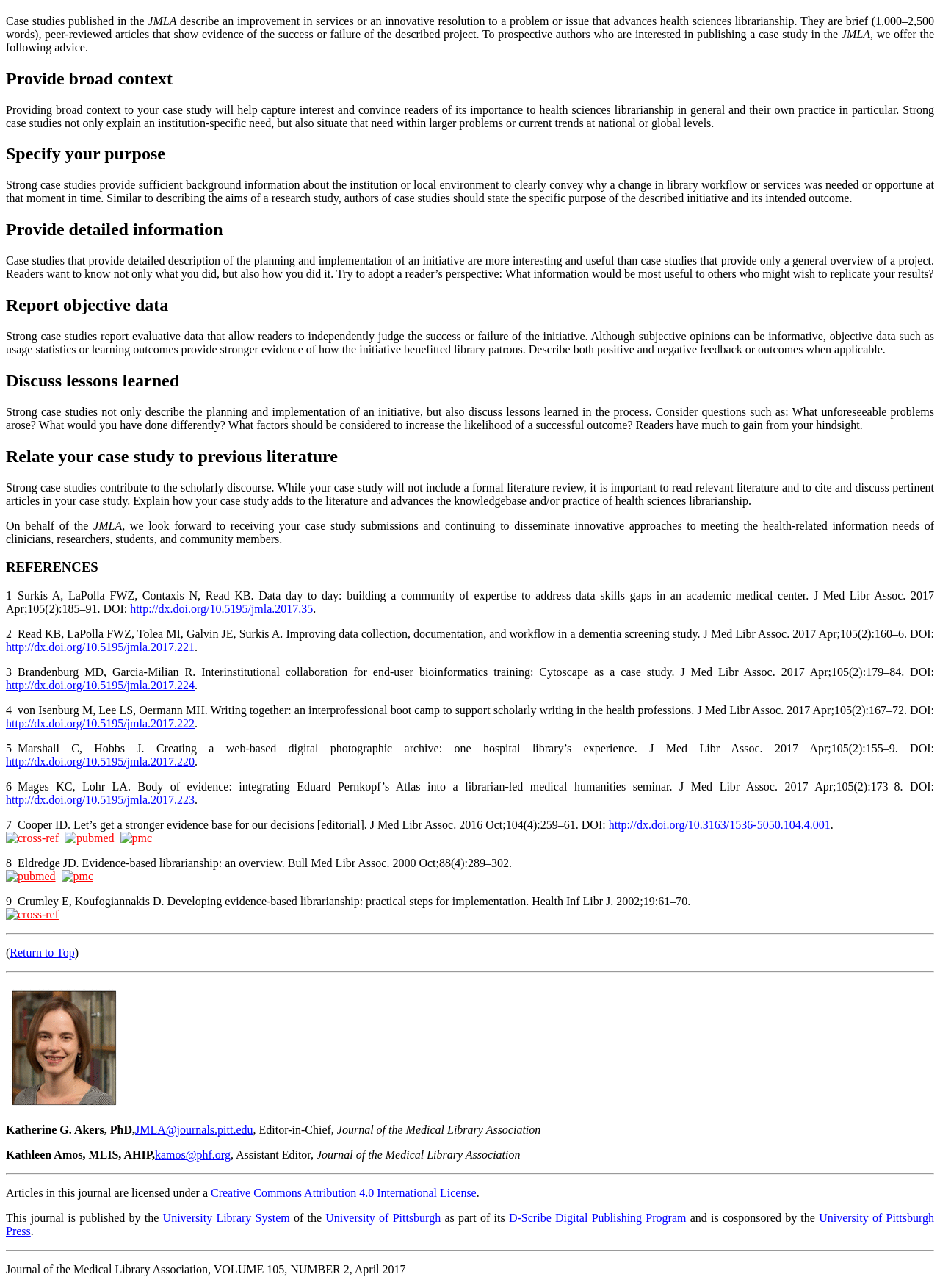Find and indicate the bounding box coordinates of the region you should select to follow the given instruction: "Read the article 'Data day to day: building a community of expertise to address data skills gaps in an academic medical center'".

[0.006, 0.458, 0.994, 0.478]